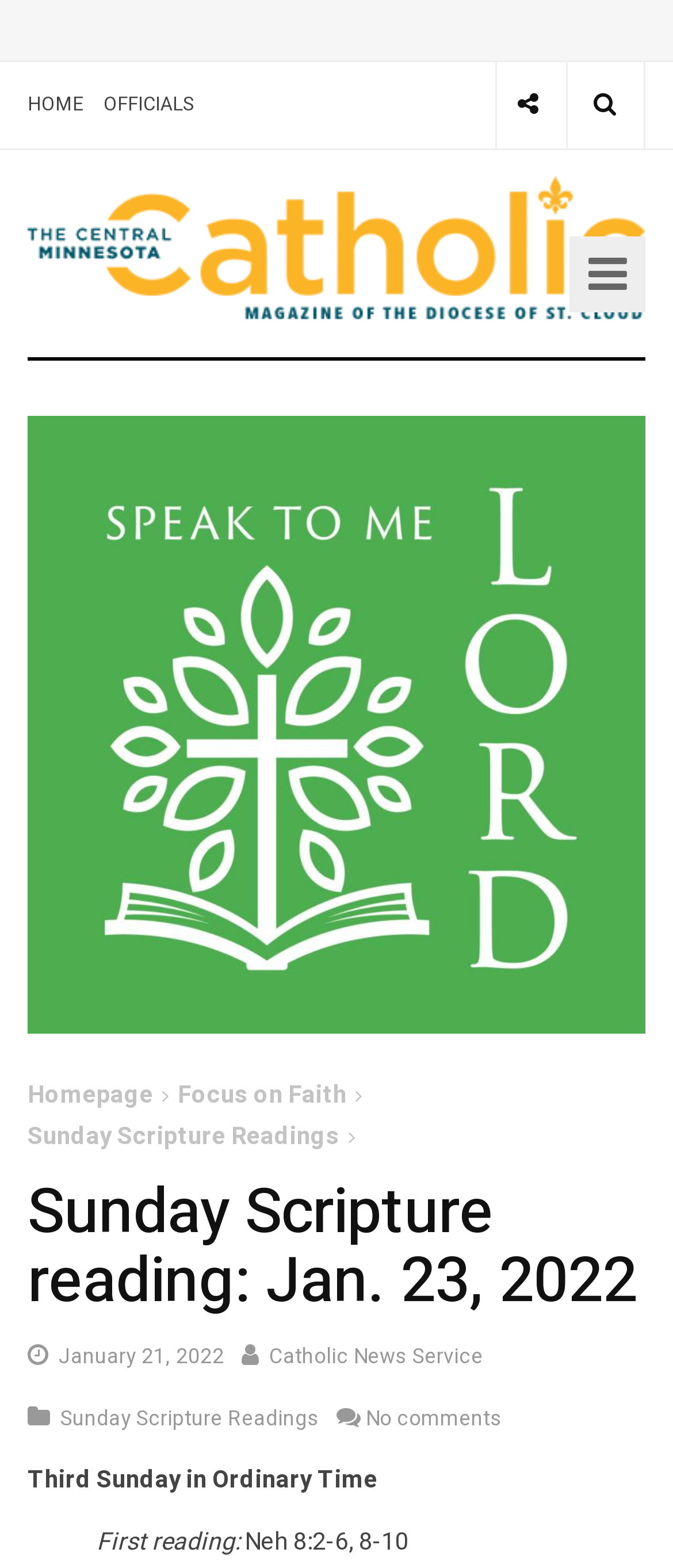Please provide a brief answer to the following inquiry using a single word or phrase:
What is the name of the publication that this webpage belongs to?

The Central Minnesota Catholic